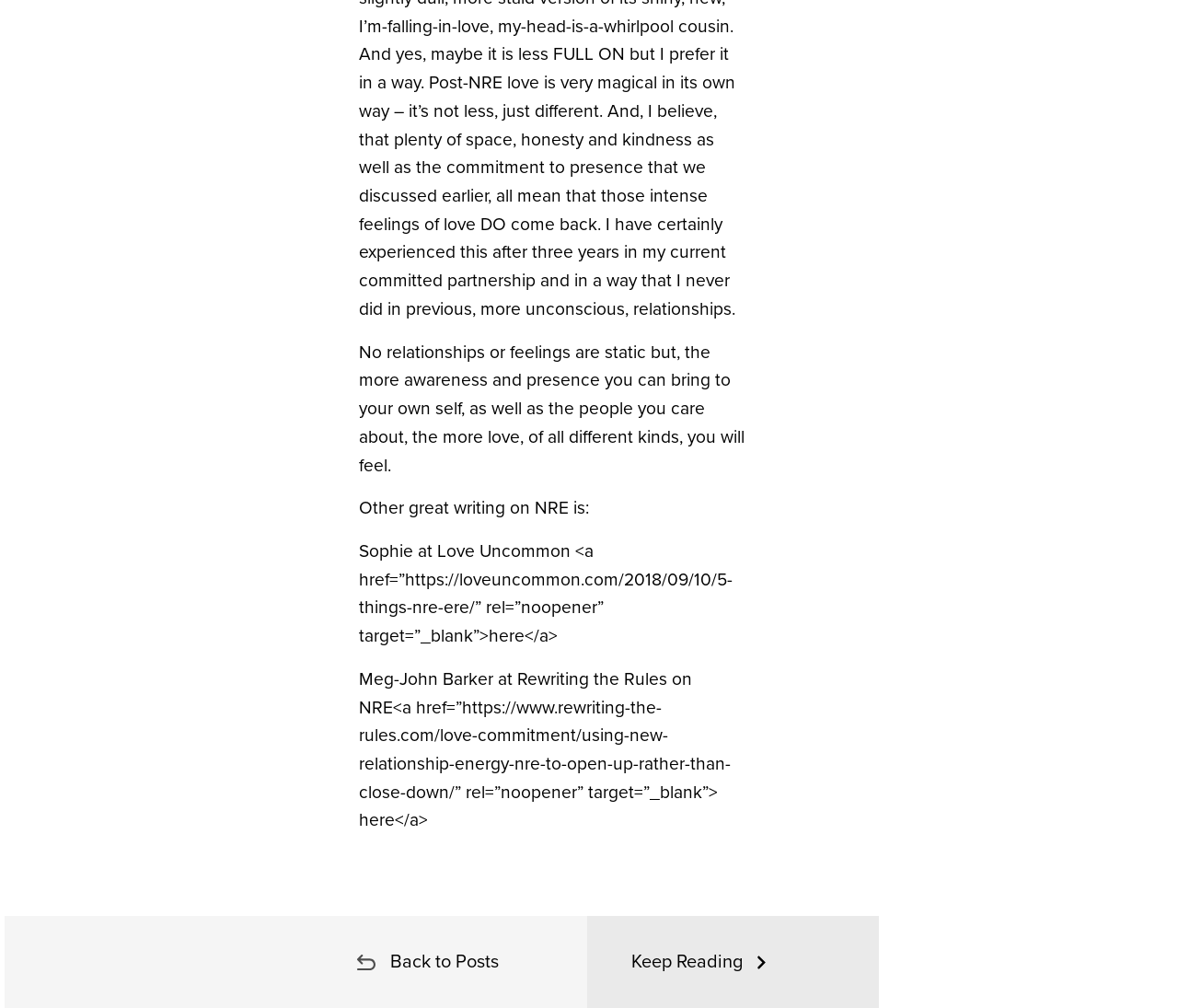How many images of back arrows are on the webpage?
Look at the screenshot and give a one-word or phrase answer.

2